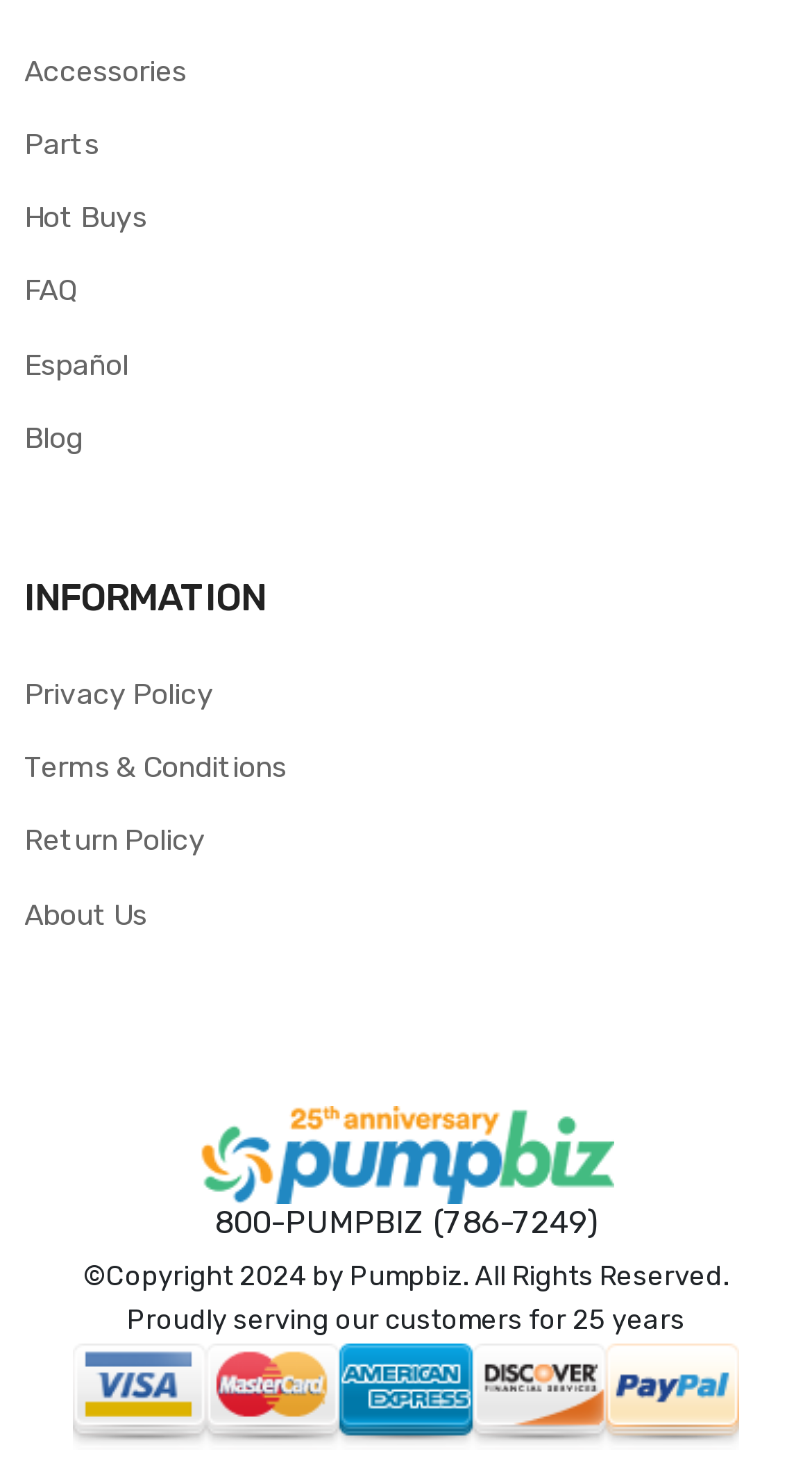How many years has Pumpbiz been serving customers?
From the screenshot, supply a one-word or short-phrase answer.

25 years